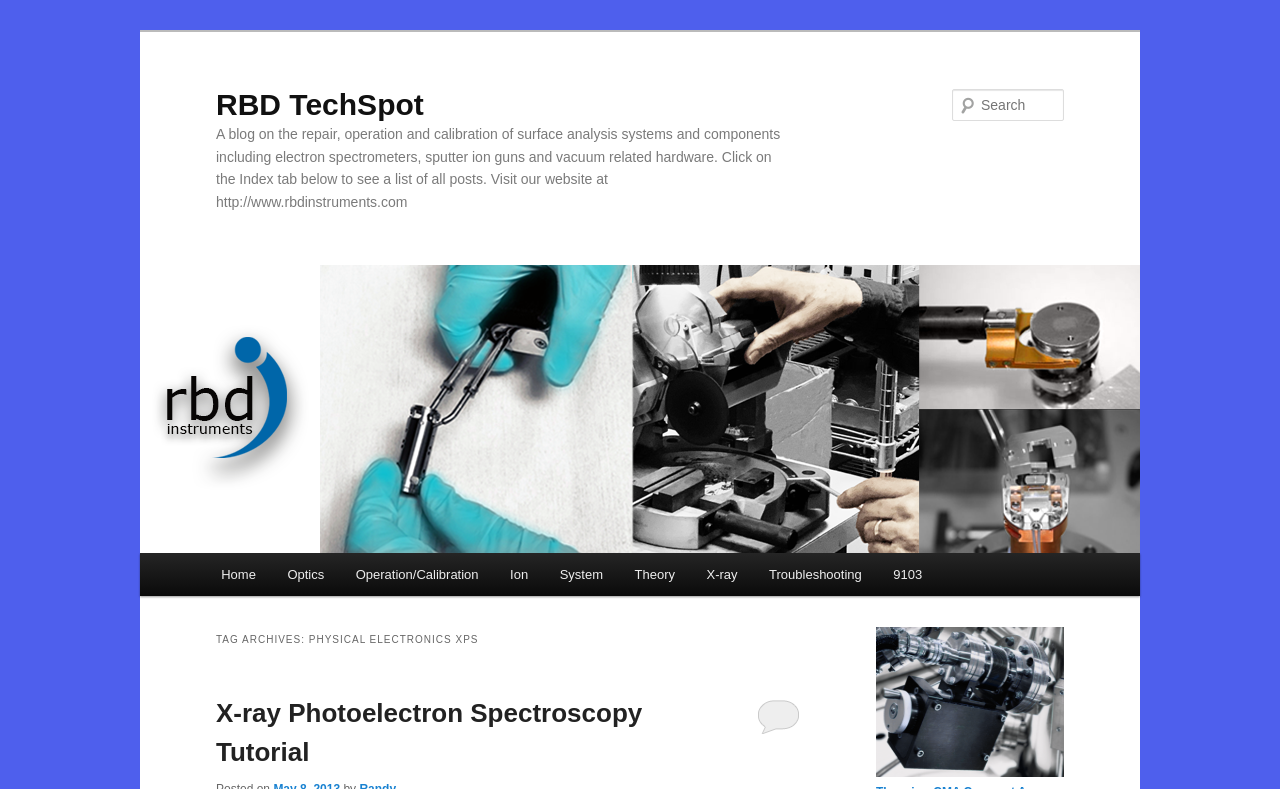From the element description: "Reply", extract the bounding box coordinates of the UI element. The coordinates should be expressed as four float numbers between 0 and 1, in the order [left, top, right, bottom].

[0.591, 0.885, 0.625, 0.931]